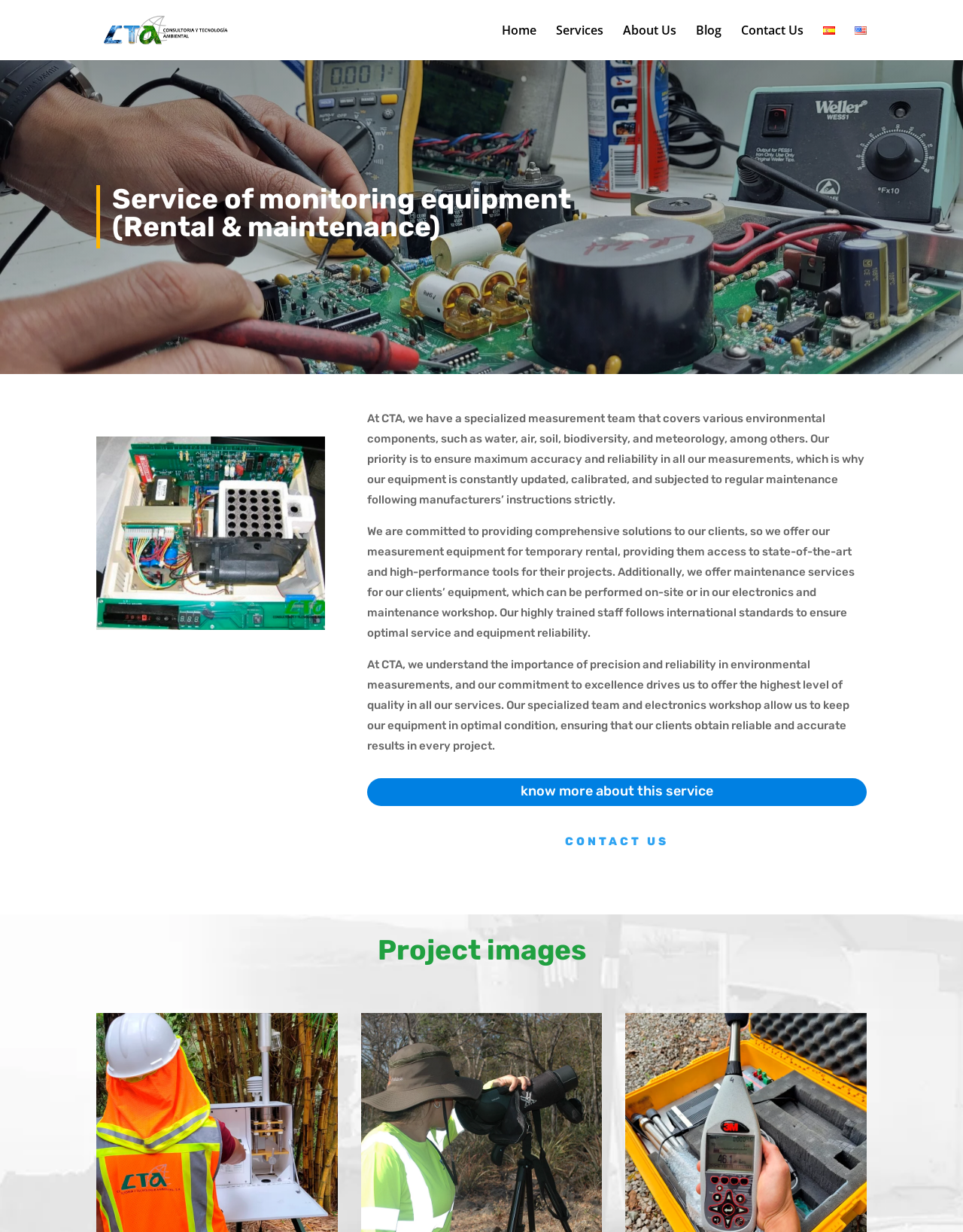From the webpage screenshot, predict the bounding box of the UI element that matches this description: "Services".

[0.577, 0.02, 0.627, 0.049]